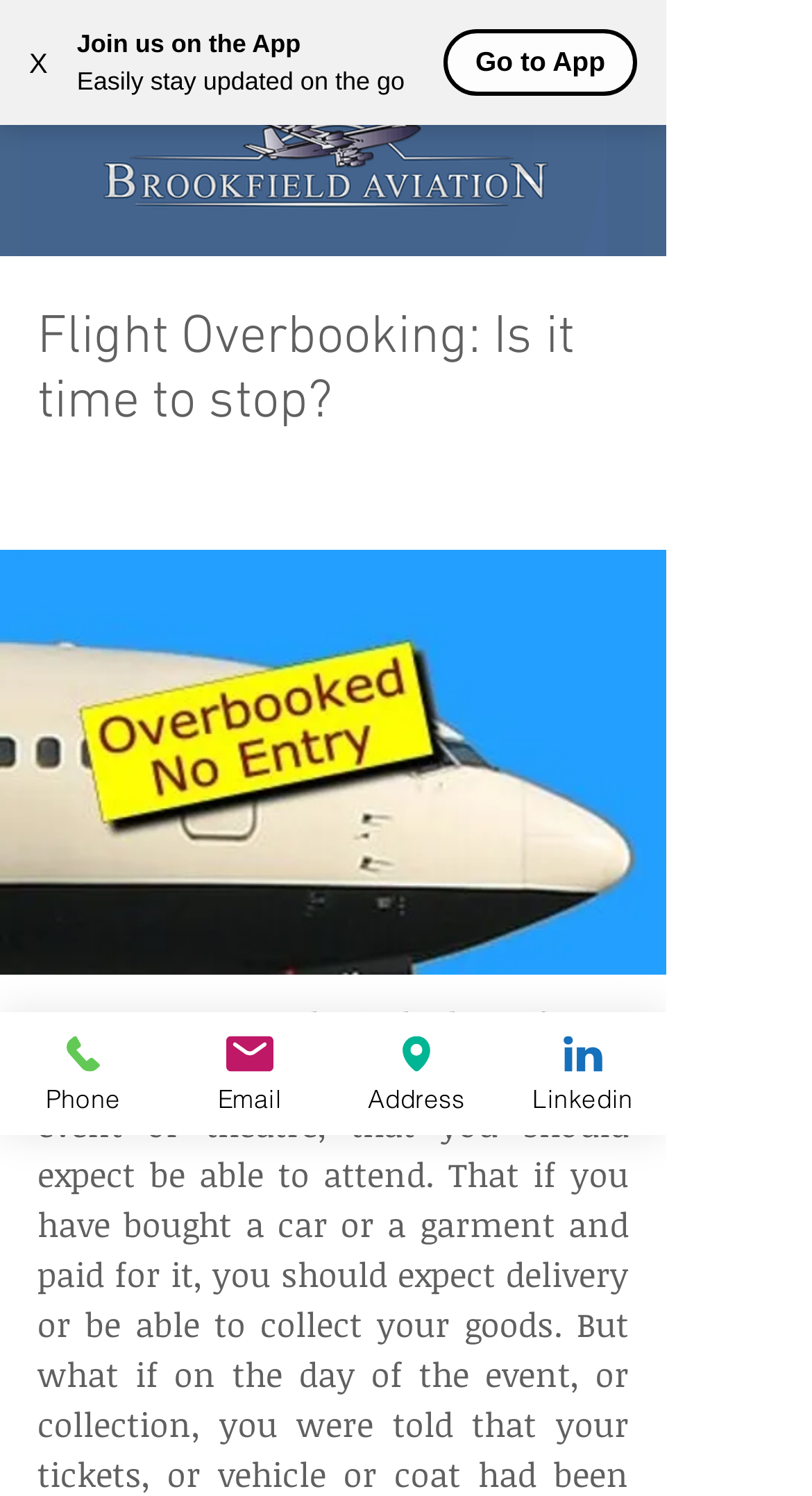Given the description: "Log In", determine the bounding box coordinates of the UI element. The coordinates should be formatted as four float numbers between 0 and 1, [left, top, right, bottom].

[0.182, 0.028, 0.328, 0.056]